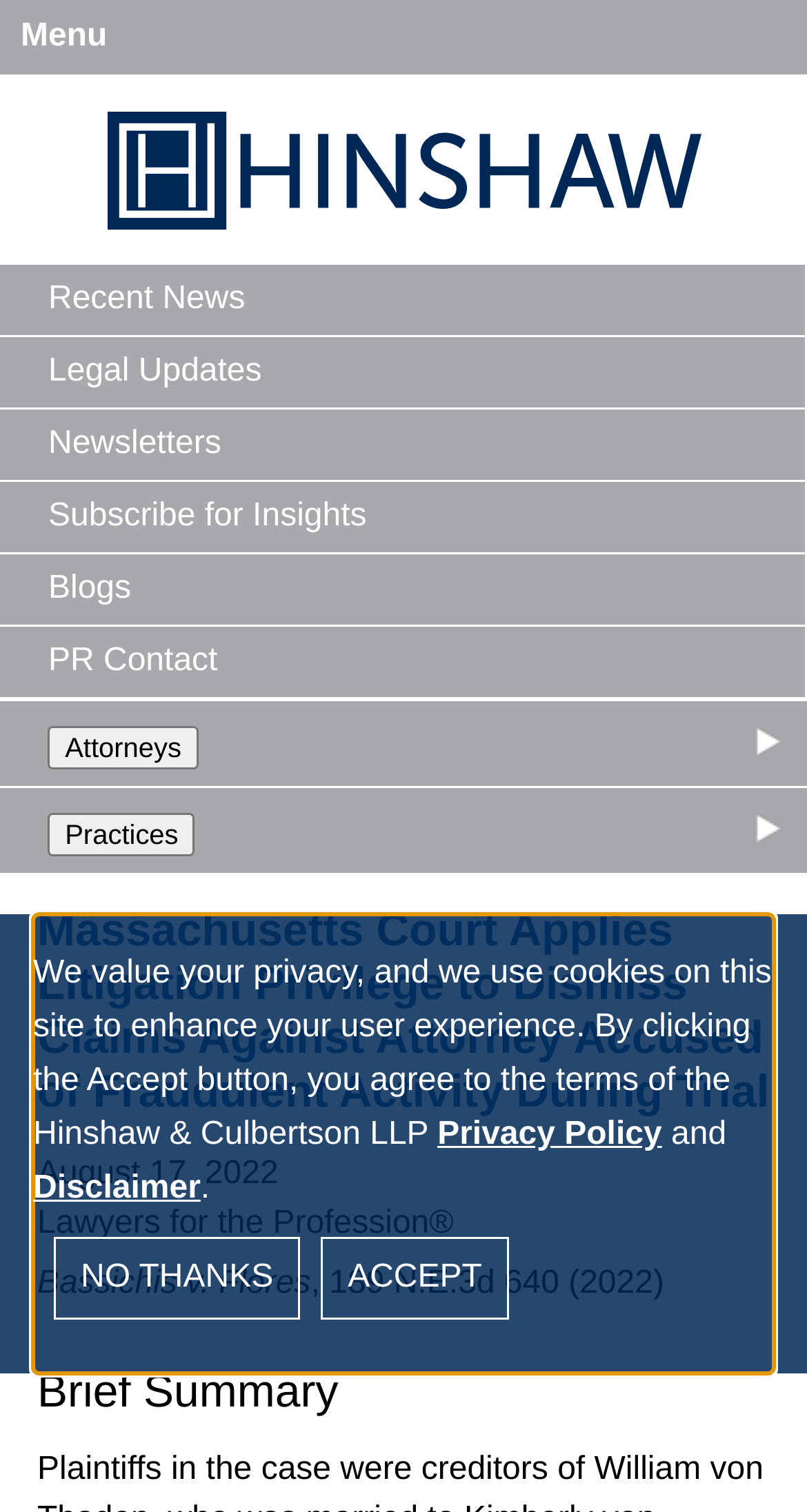What is the name of the law firm?
From the details in the image, answer the question comprehensively.

The name of the law firm can be found at the top of the webpage, where it is written as a link and also accompanied by an image with the same name.